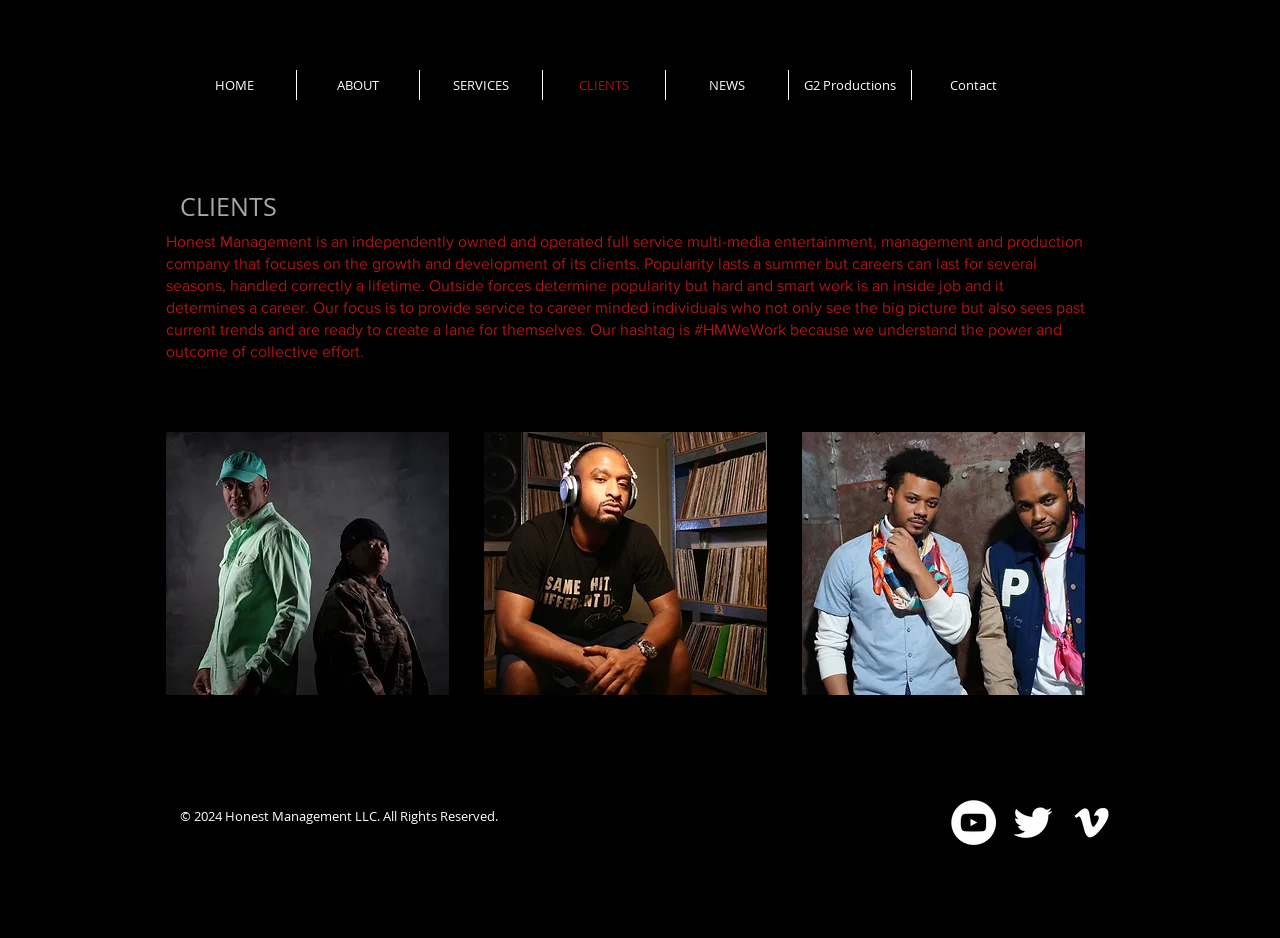Identify the bounding box coordinates of the element to click to follow this instruction: 'Click the HOME link'. Ensure the coordinates are four float values between 0 and 1, provided as [left, top, right, bottom].

[0.135, 0.075, 0.231, 0.107]